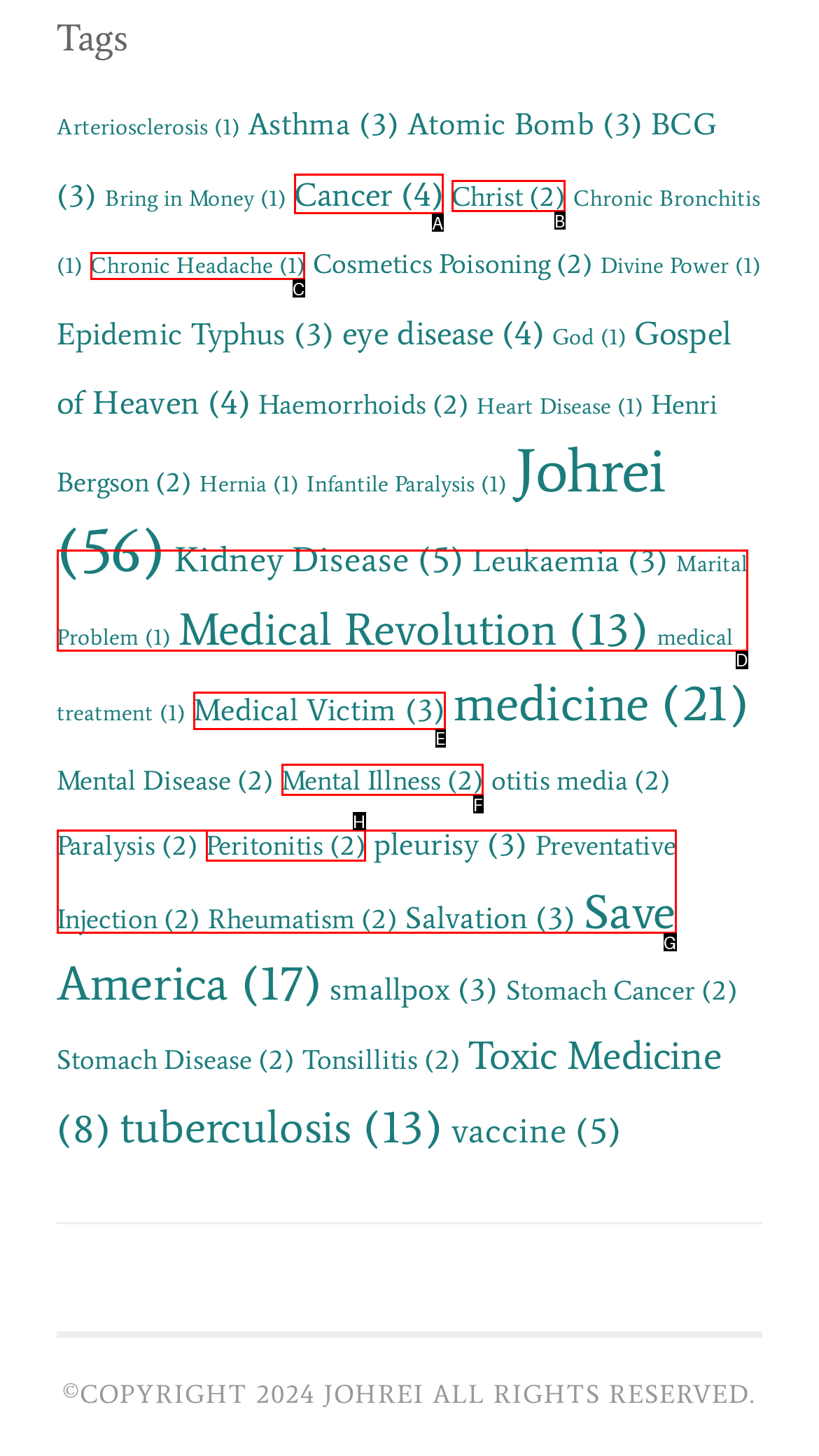Choose the HTML element that best fits the given description: Cancer (4). Answer by stating the letter of the option.

A